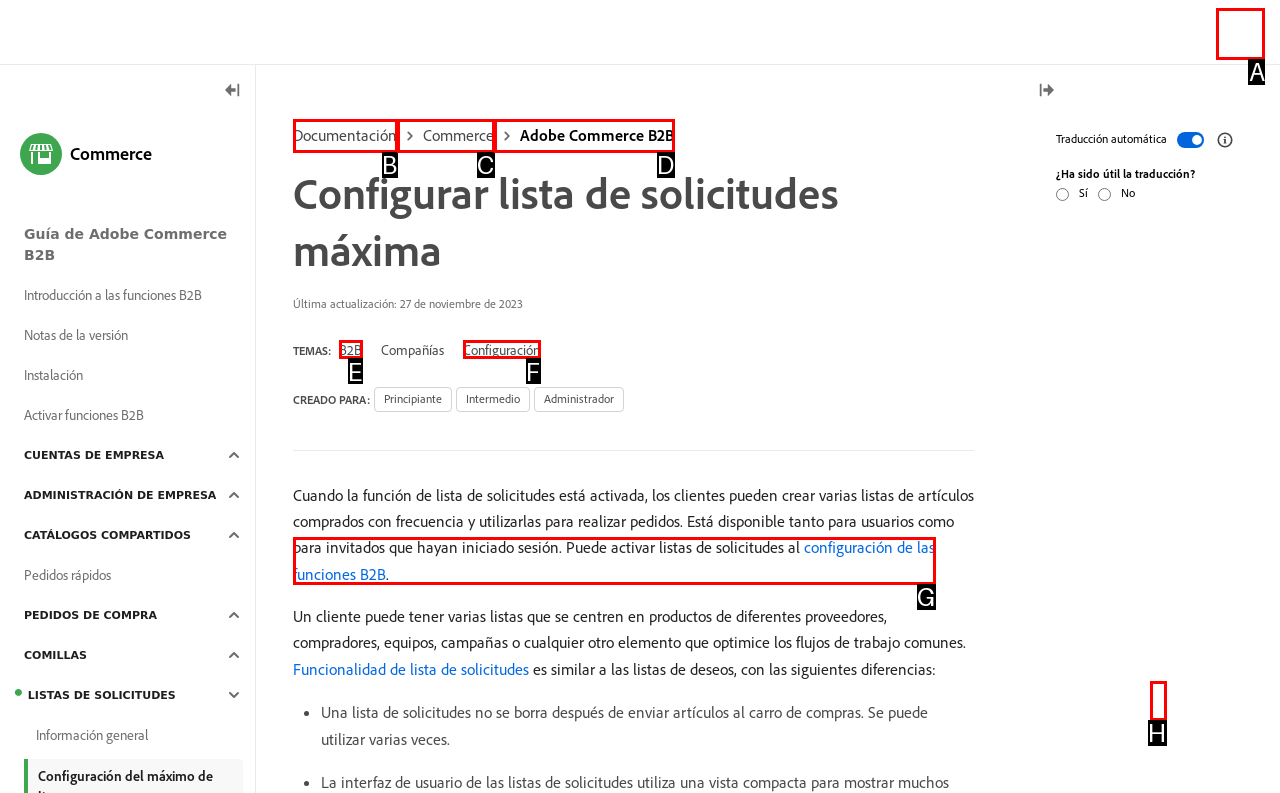Tell me which one HTML element you should click to complete the following task: Click the 'Cambiar región' button
Answer with the option's letter from the given choices directly.

A